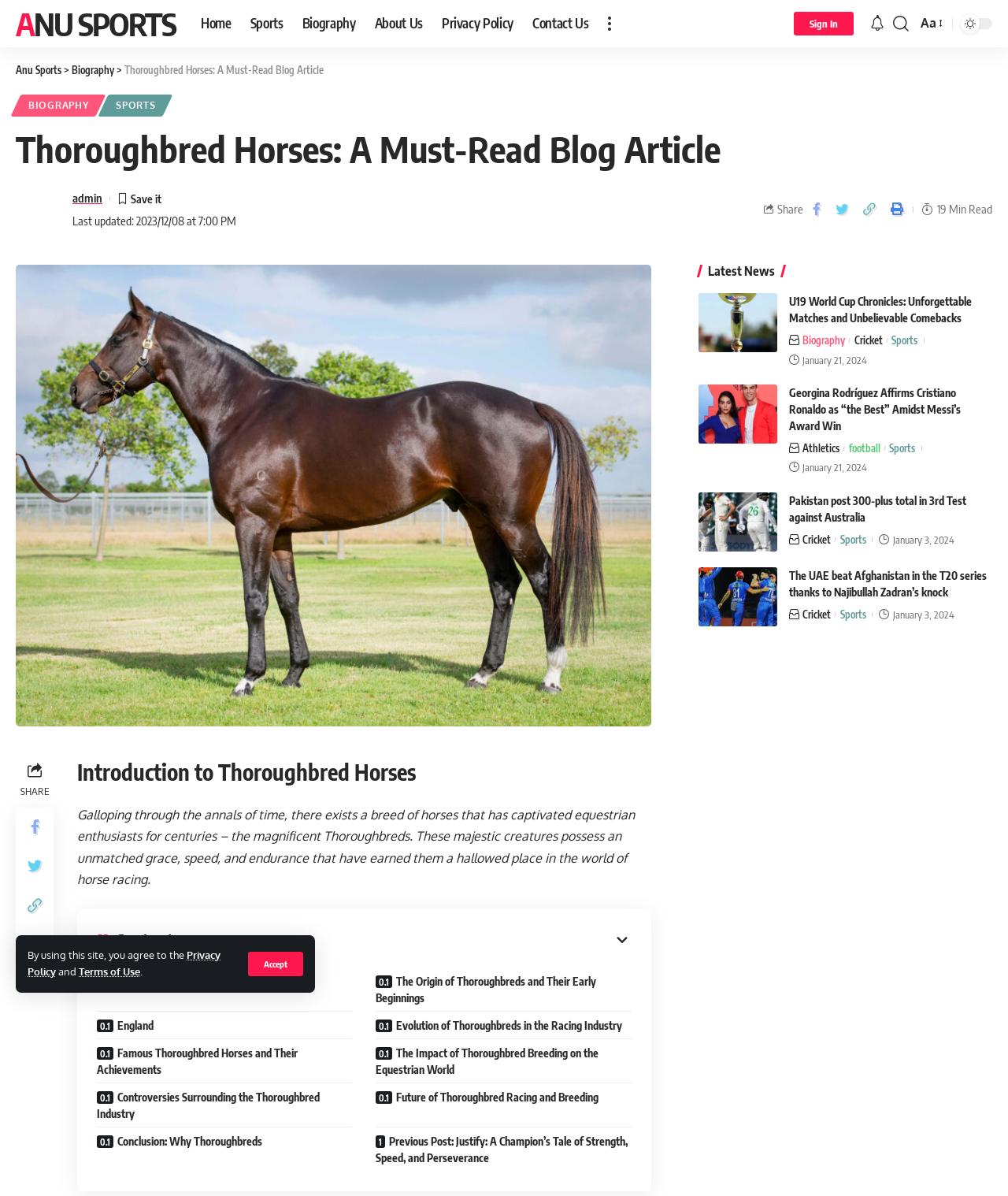What is the main heading displayed on the webpage? Please provide the text.

Thoroughbred Horses: A Must-Read Blog Article